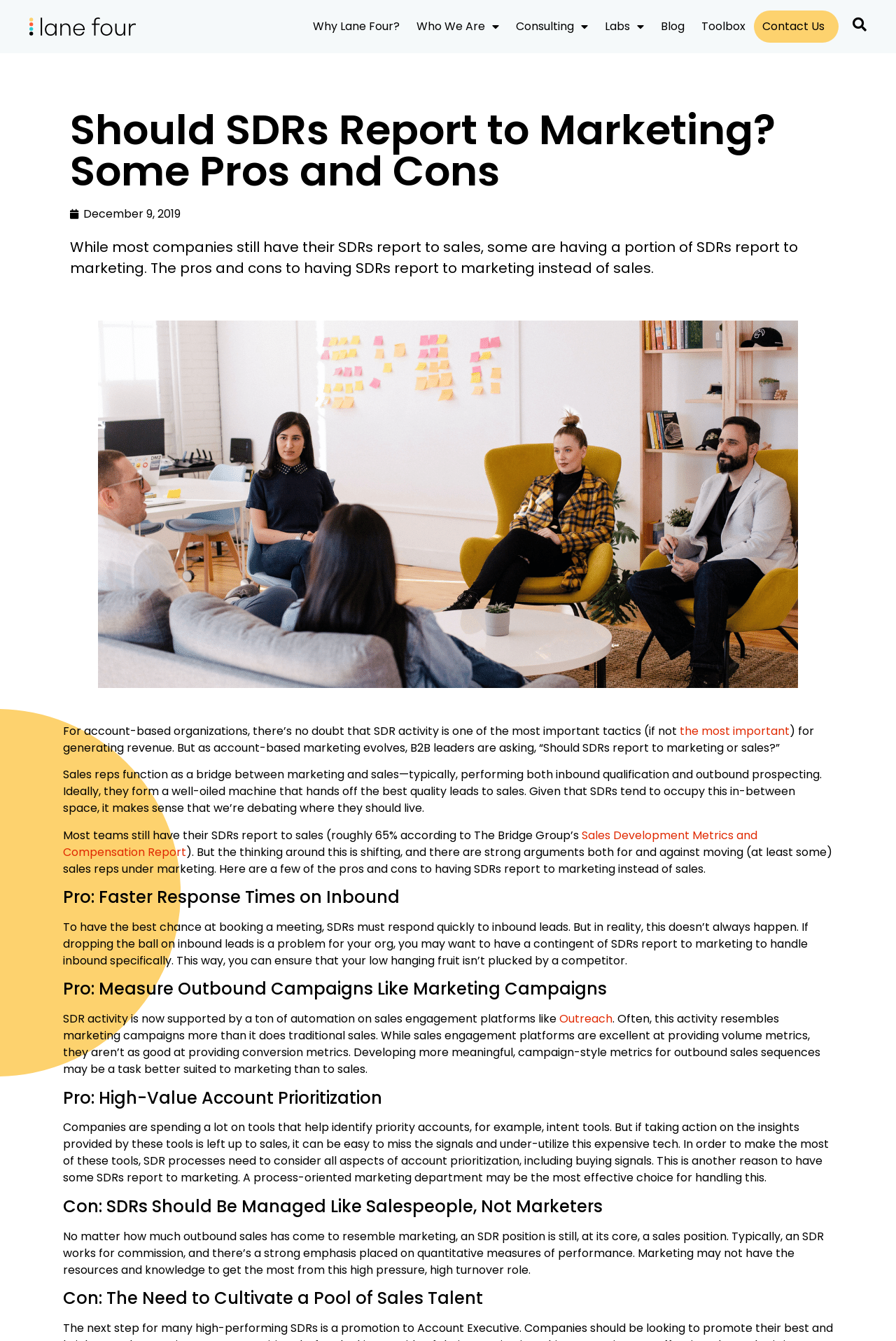Find the bounding box coordinates for the area that should be clicked to accomplish the instruction: "Click on 'Why Lane Four?'".

[0.349, 0.008, 0.446, 0.032]